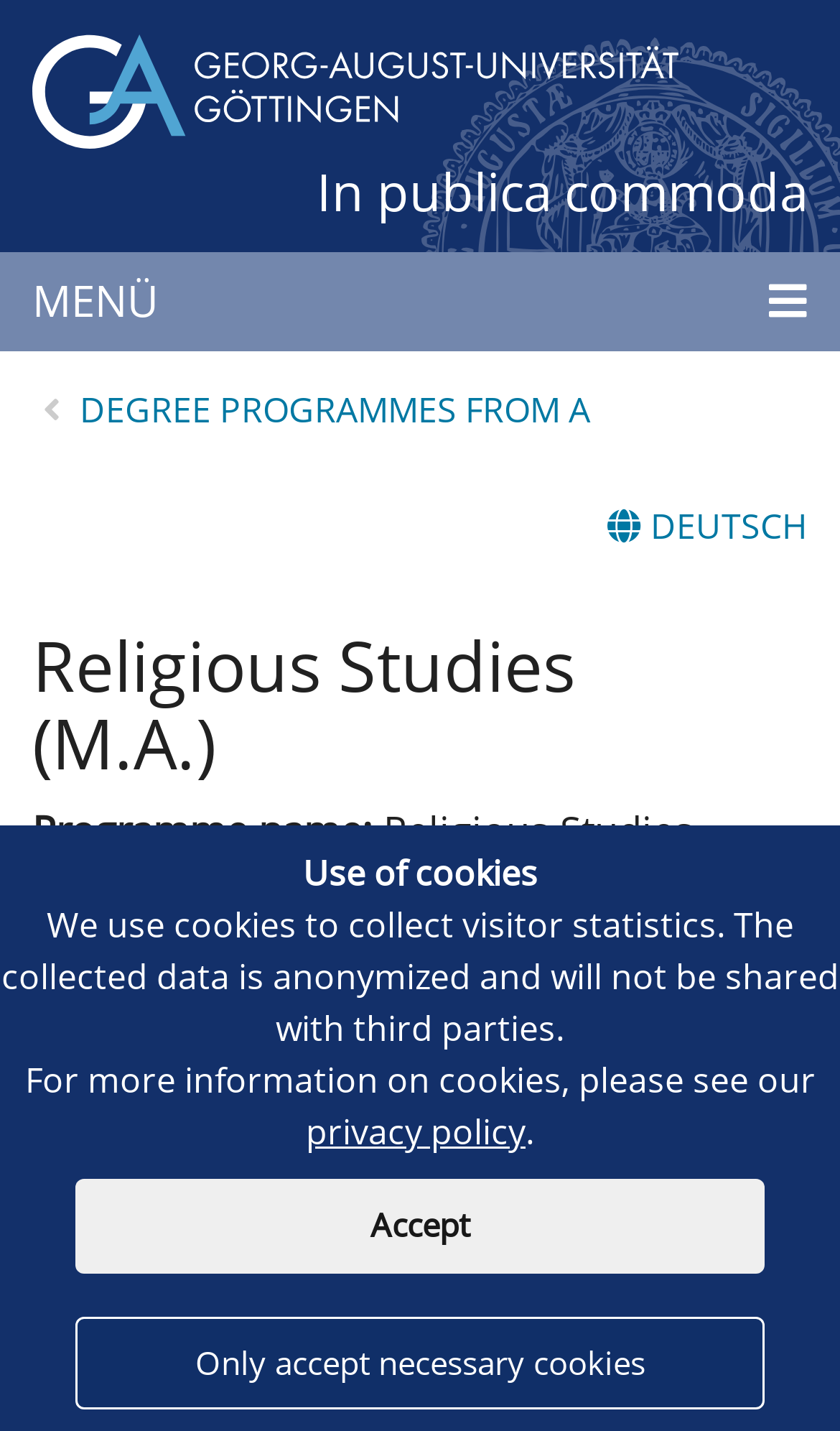Illustrate the webpage's structure and main components comprehensively.

The webpage is the website of the Georg-August-University Göttingen, specifically the page for the Religious Studies (M.A.) program. At the top left, there is a complementary section with a close button and a search bar with a Google search option and an internal search option. Below this section, there are several links to different parts of the university's website, including "The University", "Faculties", "Research", "Studying", "Institutions", "Alumni", and "International".

To the right of these links, there is a university logo and a header with the university's name. Below this, there is a navigation menu with a button labeled "MENÜ" that can be expanded to show more options.

The main content of the page is divided into sections. The first section displays the breadcrumb navigation, showing the path to the current page. Below this, there is a heading that reads "Religious Studies (M.A.)" and several sections of text that provide information about the program, including the program name, degree, standard period of study, start dates, and degree program options.

At the bottom of the page, there is a section about the use of cookies, which includes a brief explanation and links to more information. There are also two buttons to accept or decline the use of cookies.

Throughout the page, there are several links to other pages, including a link to the university's privacy policy and a link to switch the language to German.